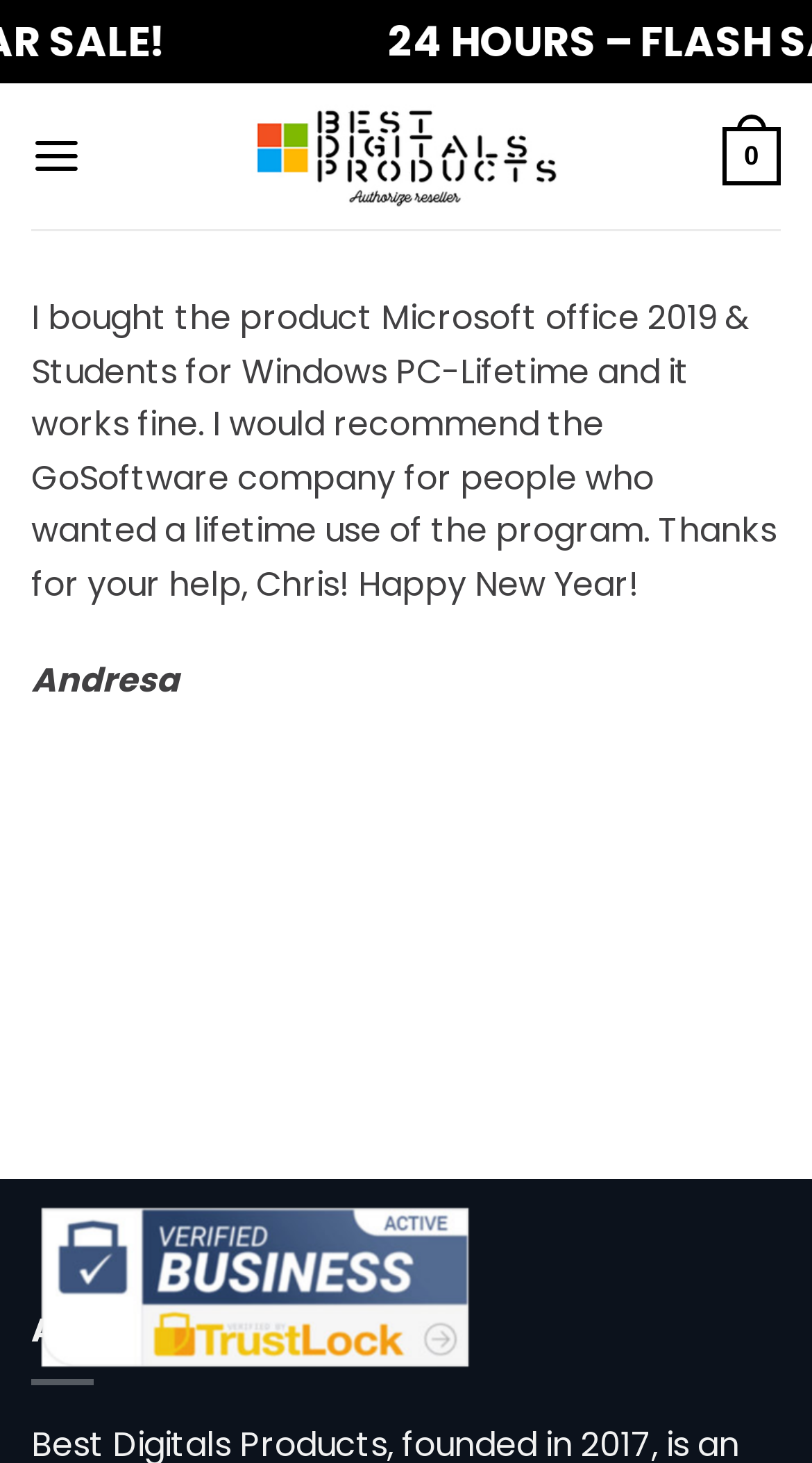What is the name of the company recommended by Peter Herron?
Offer a detailed and exhaustive answer to the question.

I found the answer by reading the review text, which mentions 'I would recommend the GoSoftware company for people who wanted a lifetime use of the program.' written by Peter Herron.